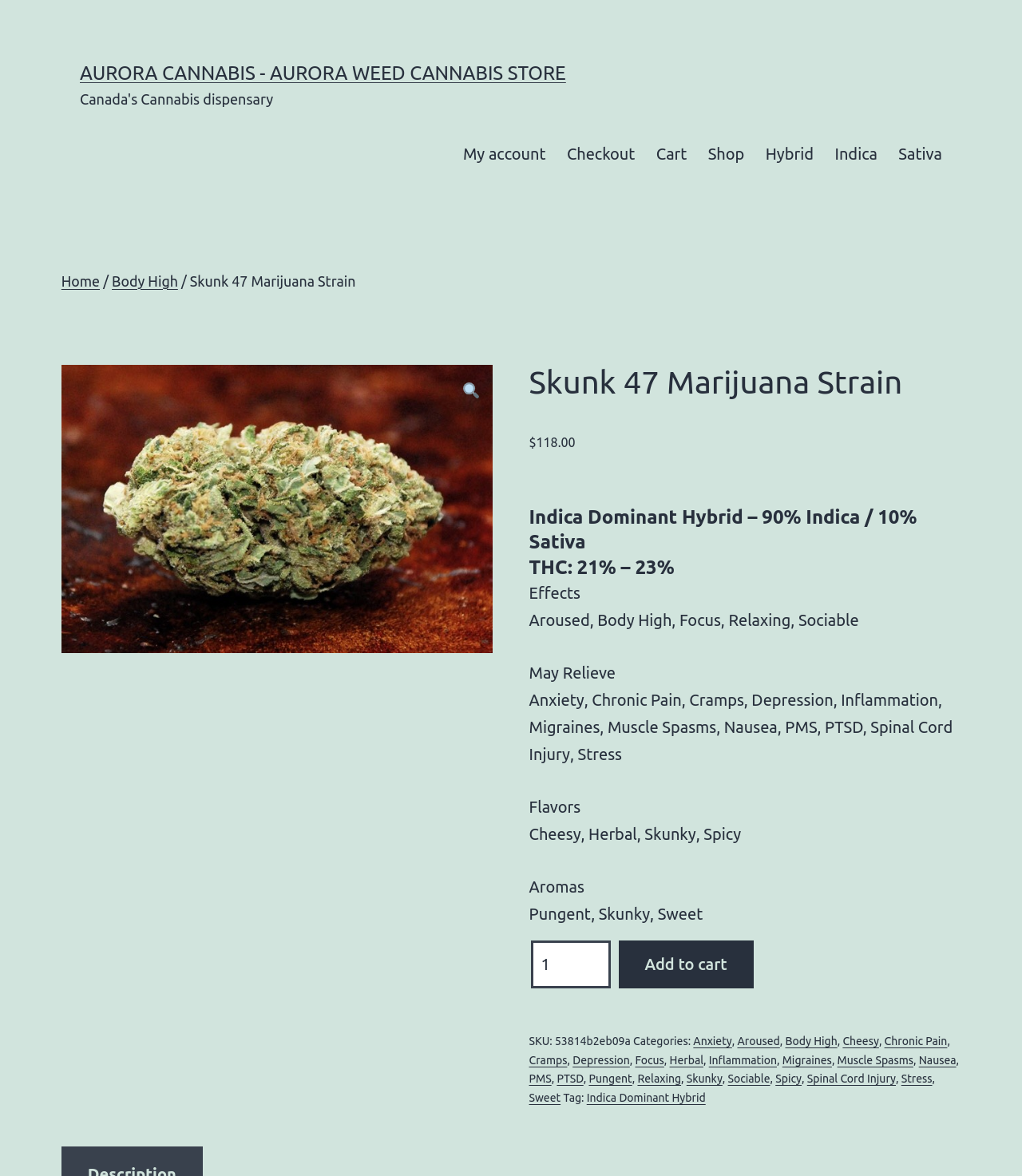Pinpoint the bounding box coordinates of the element you need to click to execute the following instruction: "Click on the 'Weather News Road Conditions' link". The bounding box should be represented by four float numbers between 0 and 1, in the format [left, top, right, bottom].

None